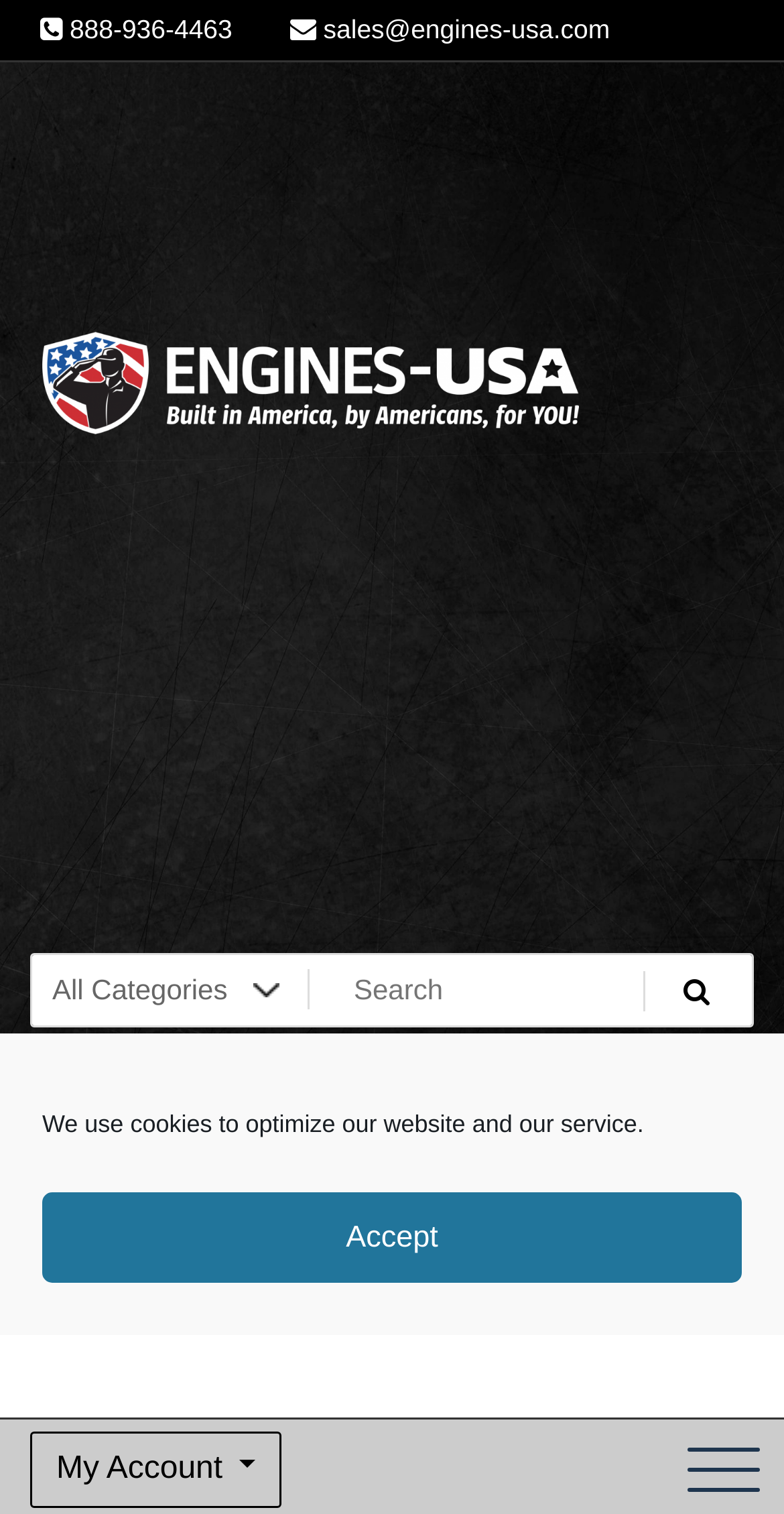Specify the bounding box coordinates of the area that needs to be clicked to achieve the following instruction: "View my account".

[0.038, 0.945, 0.36, 0.995]